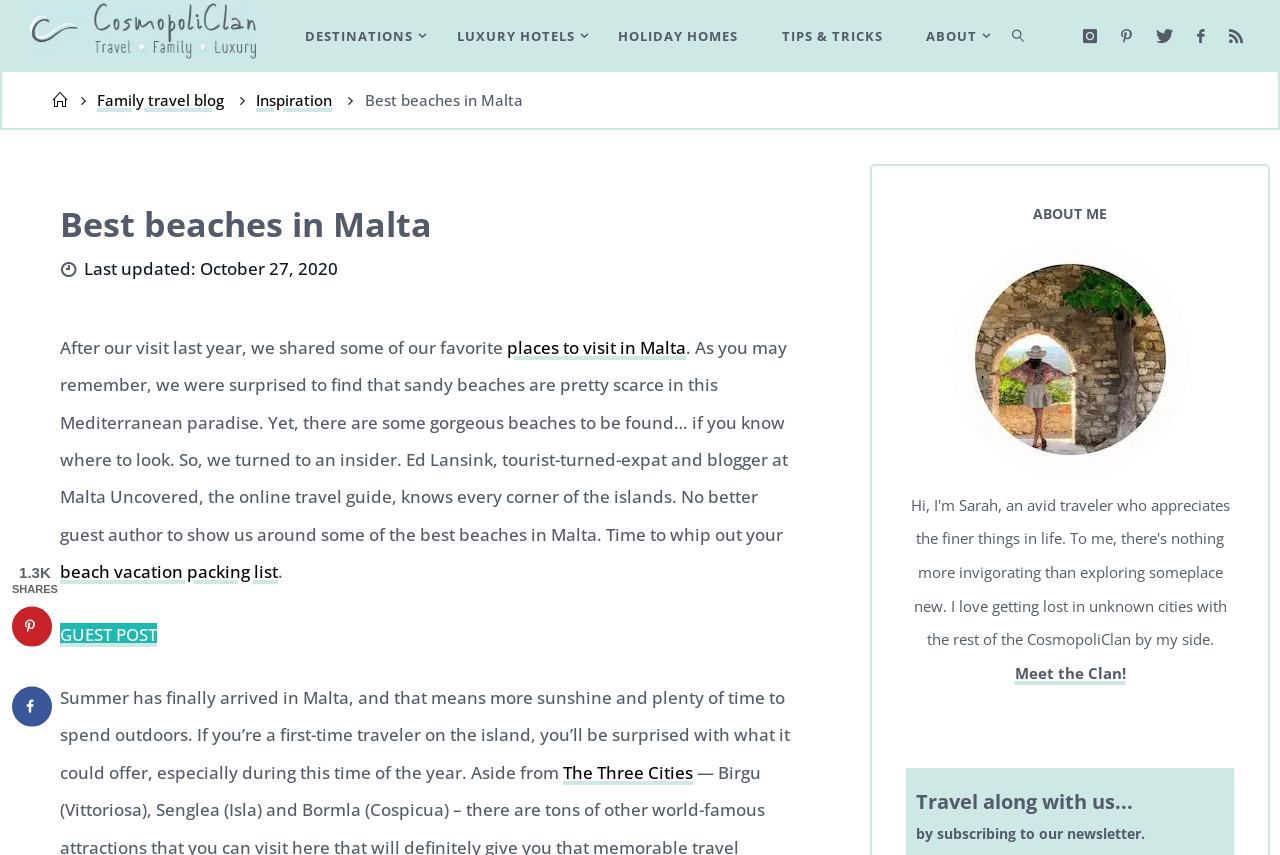Identify the bounding box coordinates of the section to be clicked to complete the task described by the following instruction: "Click on the logo". The coordinates should be four float numbers between 0 and 1, formatted as [left, top, right, bottom].

[0.02, 0.027, 0.202, 0.054]